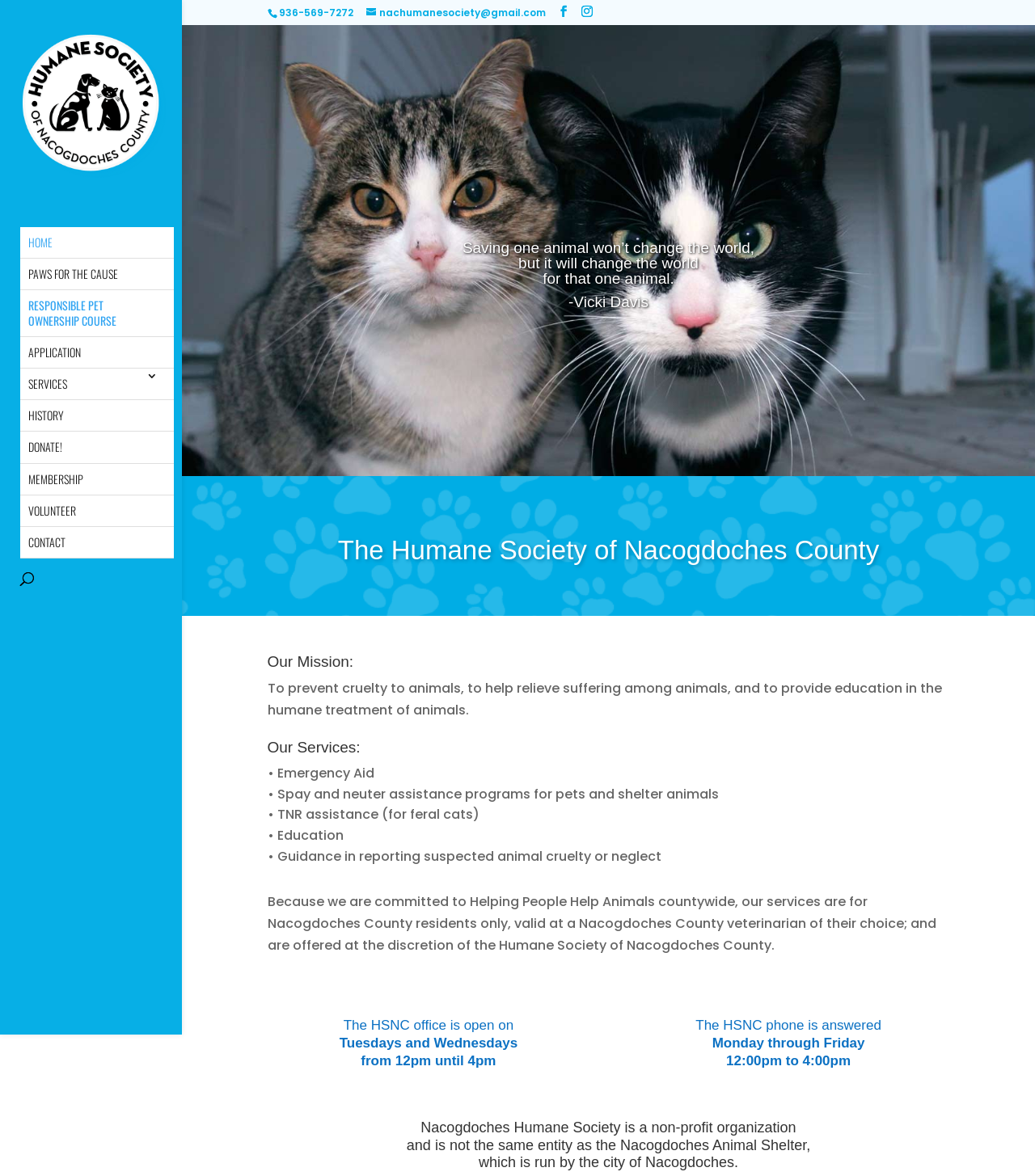Determine the bounding box coordinates of the clickable element necessary to fulfill the instruction: "Call the Humane Society". Provide the coordinates as four float numbers within the 0 to 1 range, i.e., [left, top, right, bottom].

[0.269, 0.005, 0.341, 0.016]